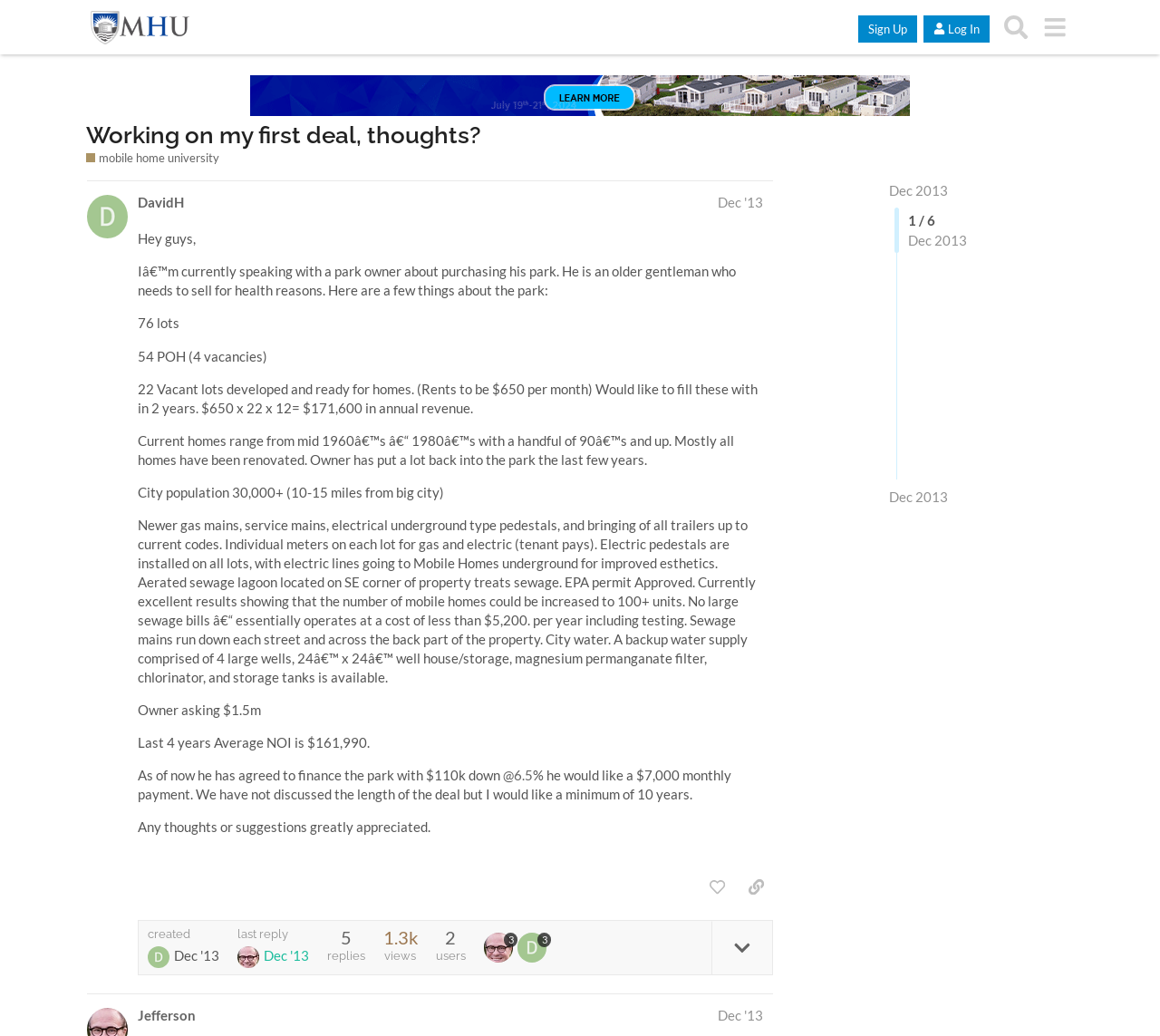Provide the bounding box coordinates of the HTML element this sentence describes: "Sign Up". The bounding box coordinates consist of four float numbers between 0 and 1, i.e., [left, top, right, bottom].

[0.74, 0.014, 0.791, 0.041]